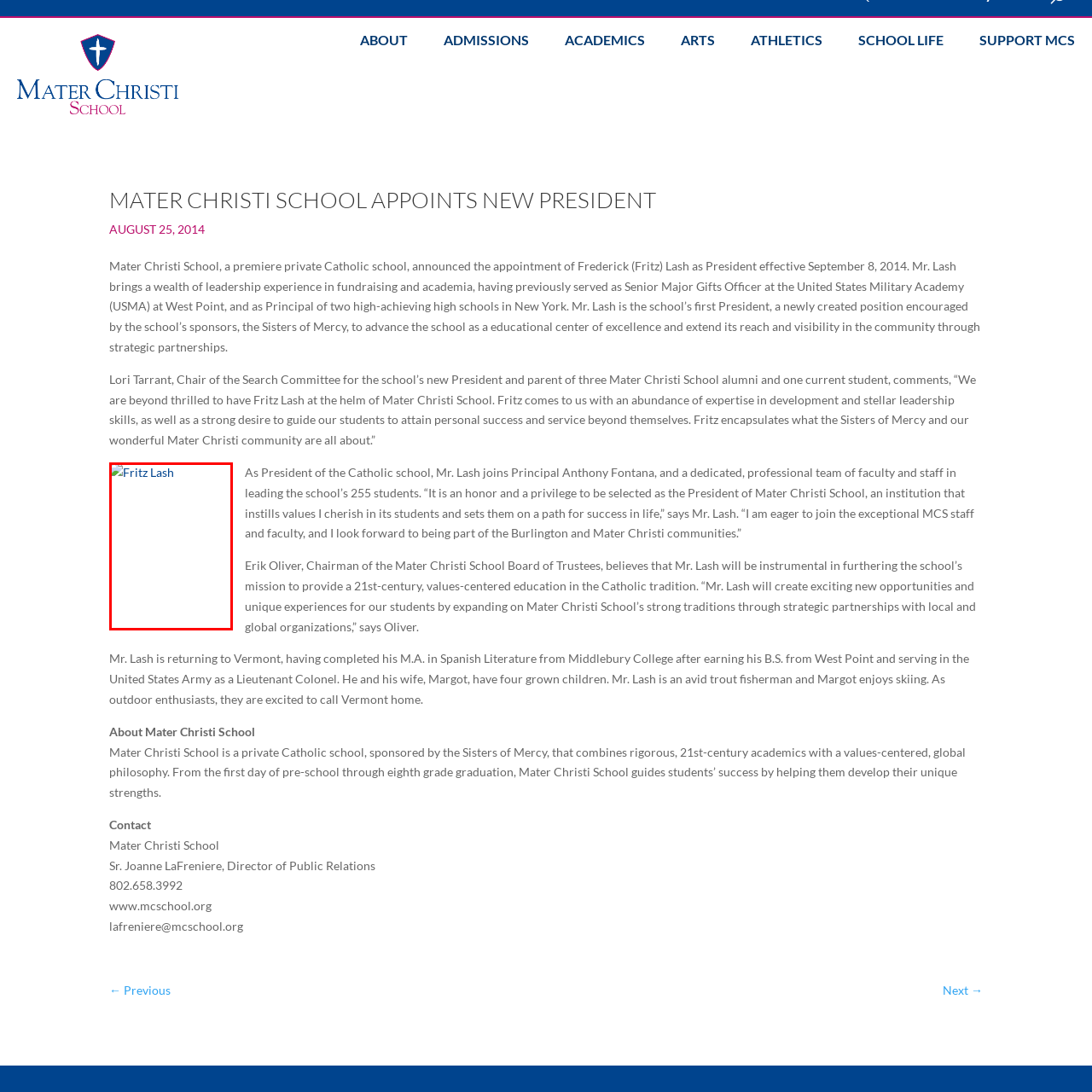Thoroughly describe the contents of the picture within the red frame.

The image features Fritz Lash, who has been appointed as the President of Mater Christi School, effective September 8, 2014. His leadership experience includes significant roles in fundraising and academia, notably as the Senior Major Gifts Officer at the United States Military Academy at West Point and as Principal of two successful high schools in New York. This image highlights Mr. Lash’s new position in a school recognized for fostering a values-centered education within a private Catholic framework, guided by the Sisters of Mercy.